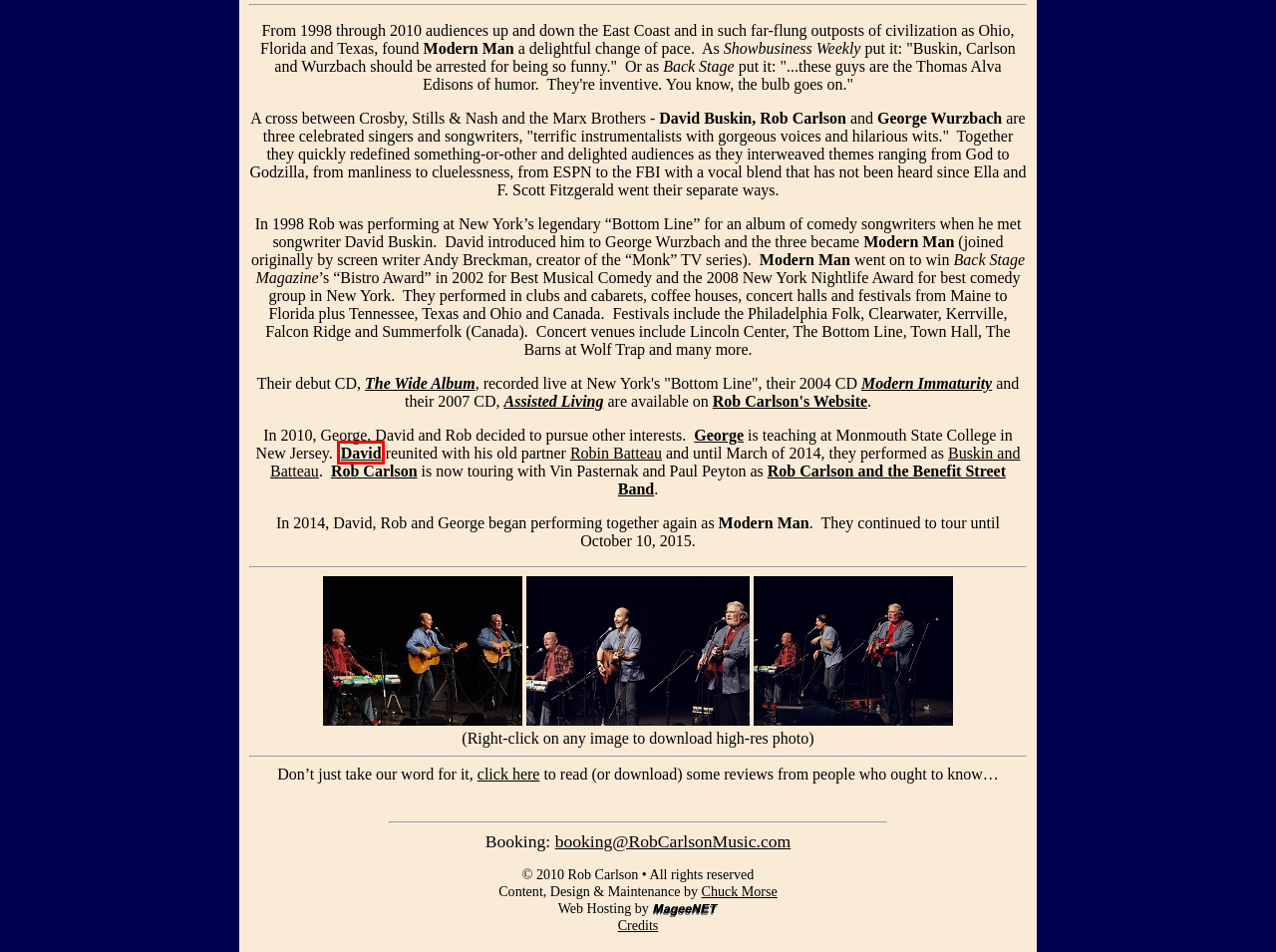After examining the screenshot of a webpage with a red bounding box, choose the most accurate webpage description that corresponds to the new page after clicking the element inside the red box. Here are the candidates:
A. Rob Carlson Mailing List
B. MageeNET Your Internet and IT Team
C. Buskin & Batteau - Robin's Bio
D. The Official Rob Carlson Website
E. Contact Rob Carlson
F. The Official Buskin & Batteau Website
G. Rob Carlson Official Store - CDs (also Modern Man CDs) plus The Palatine Ship & Long Kate books
H. Buskin & Batteau - David's Bio

H